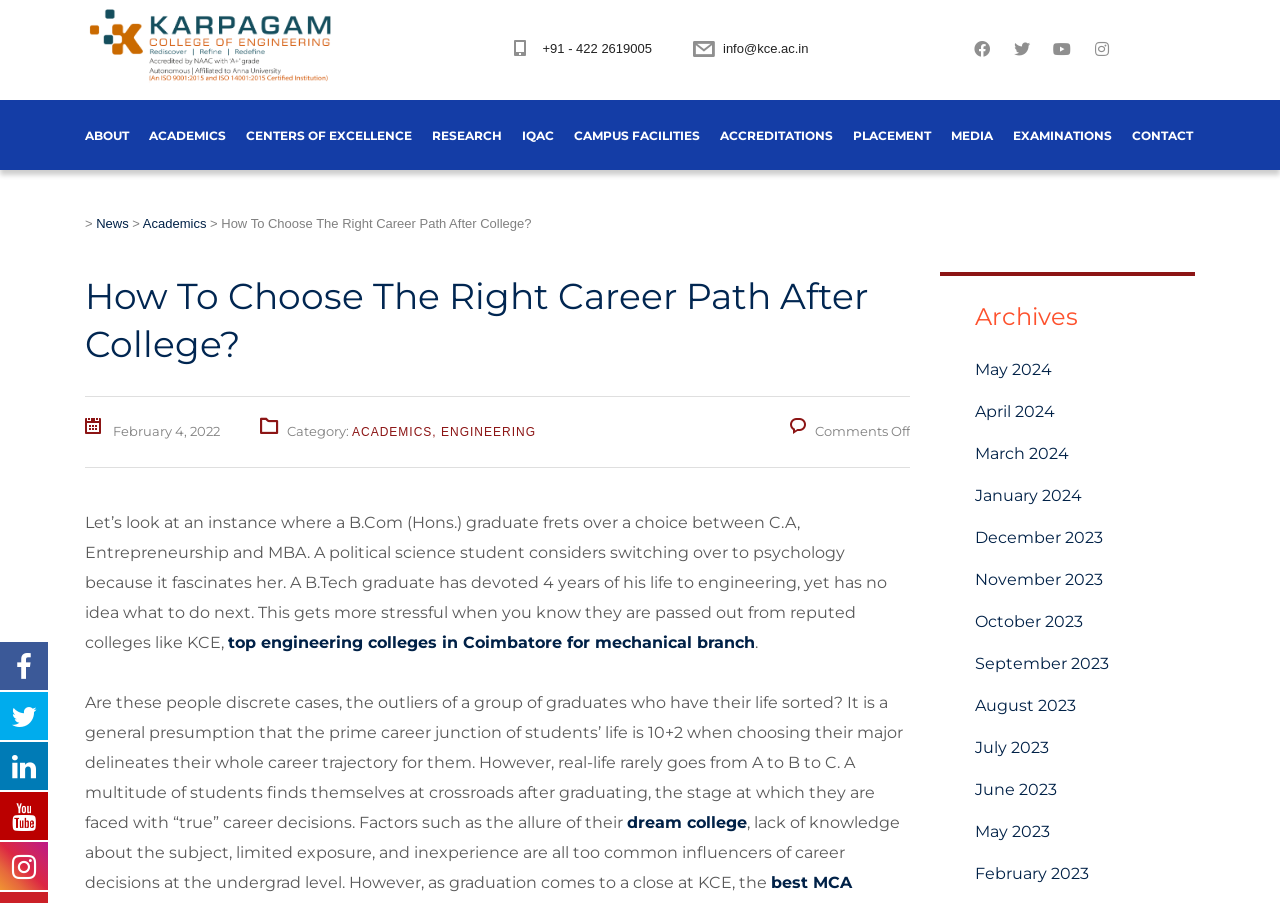Kindly determine the bounding box coordinates for the area that needs to be clicked to execute this instruction: "Read the blog post".

[0.173, 0.239, 0.415, 0.256]